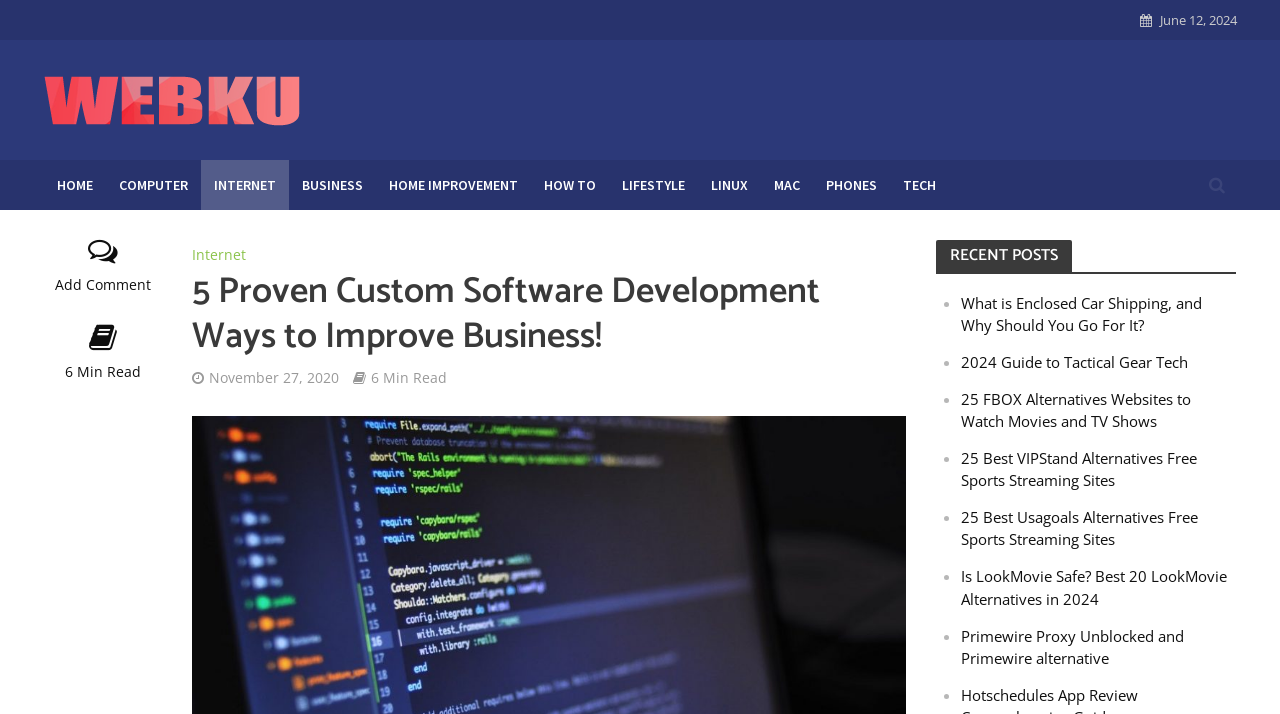Determine the bounding box coordinates of the clickable element to achieve the following action: 'View the RECENT POSTS section'. Provide the coordinates as four float values between 0 and 1, formatted as [left, top, right, bottom].

[0.731, 0.336, 0.966, 0.381]